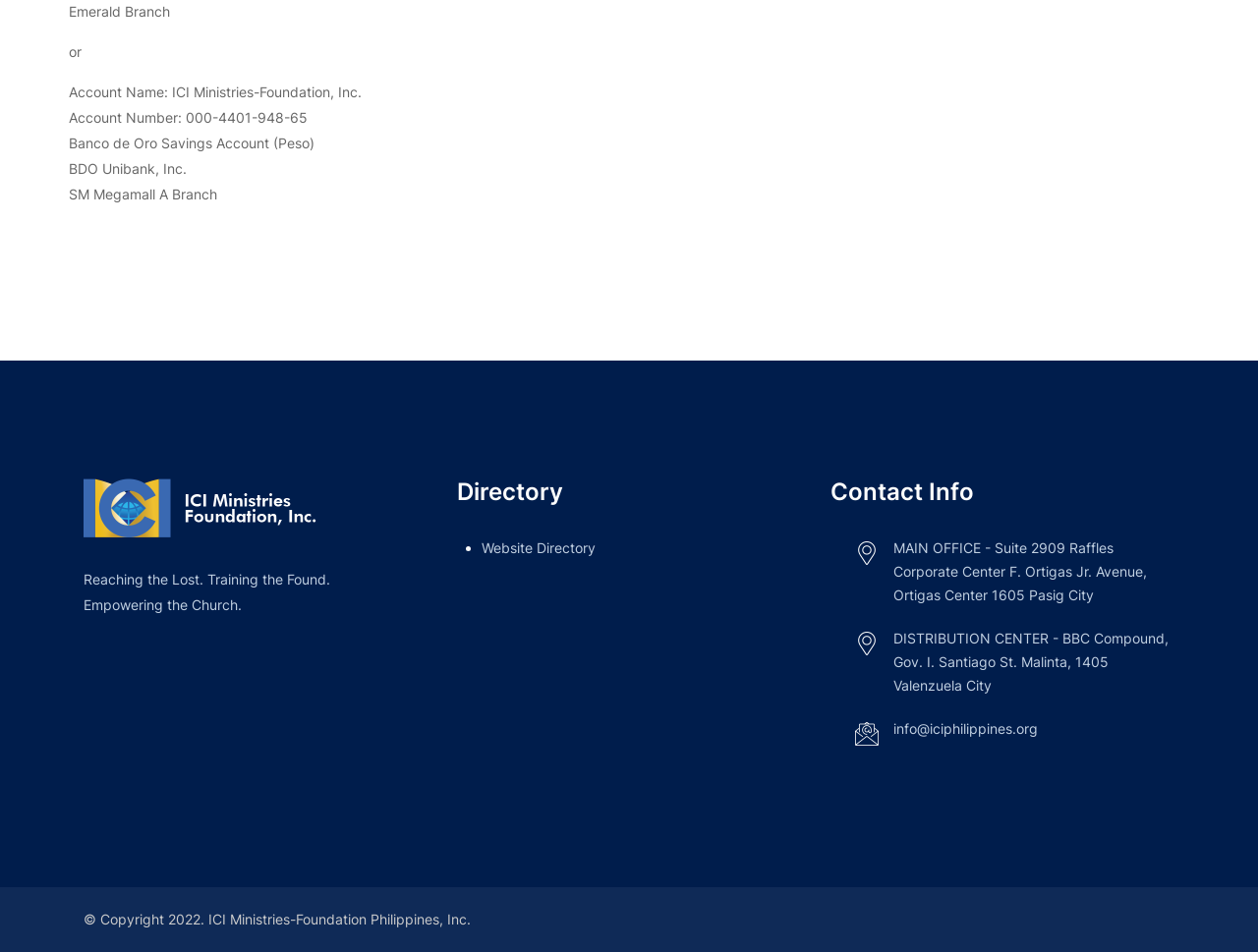From the details in the image, provide a thorough response to the question: What is the email address of the organization?

The answer can be found in the StaticText element 'info@iciphilippines.org' which is located under the 'Contact Info' heading, providing the email address of the organization.